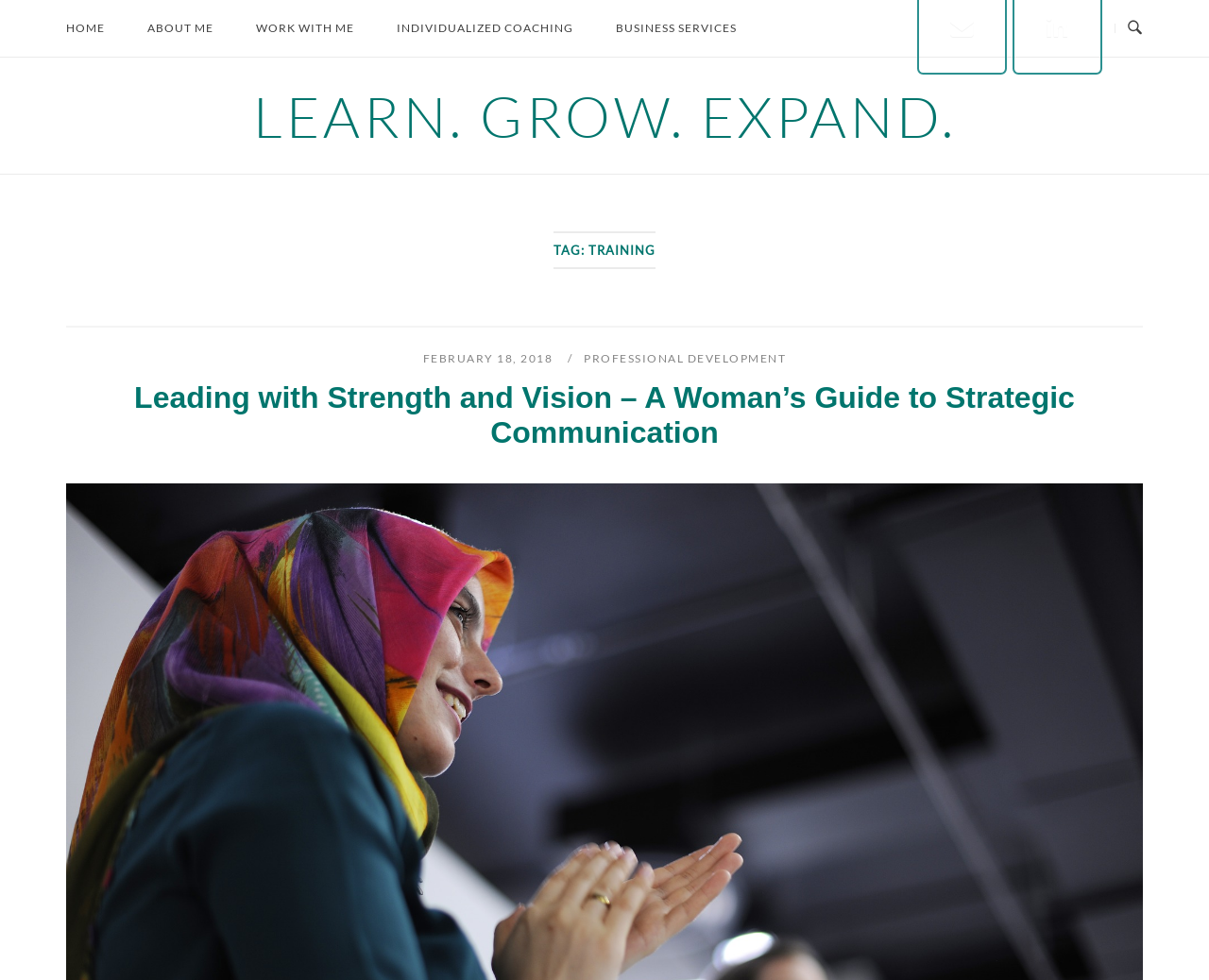Determine the bounding box coordinates for the area you should click to complete the following instruction: "Log in".

None